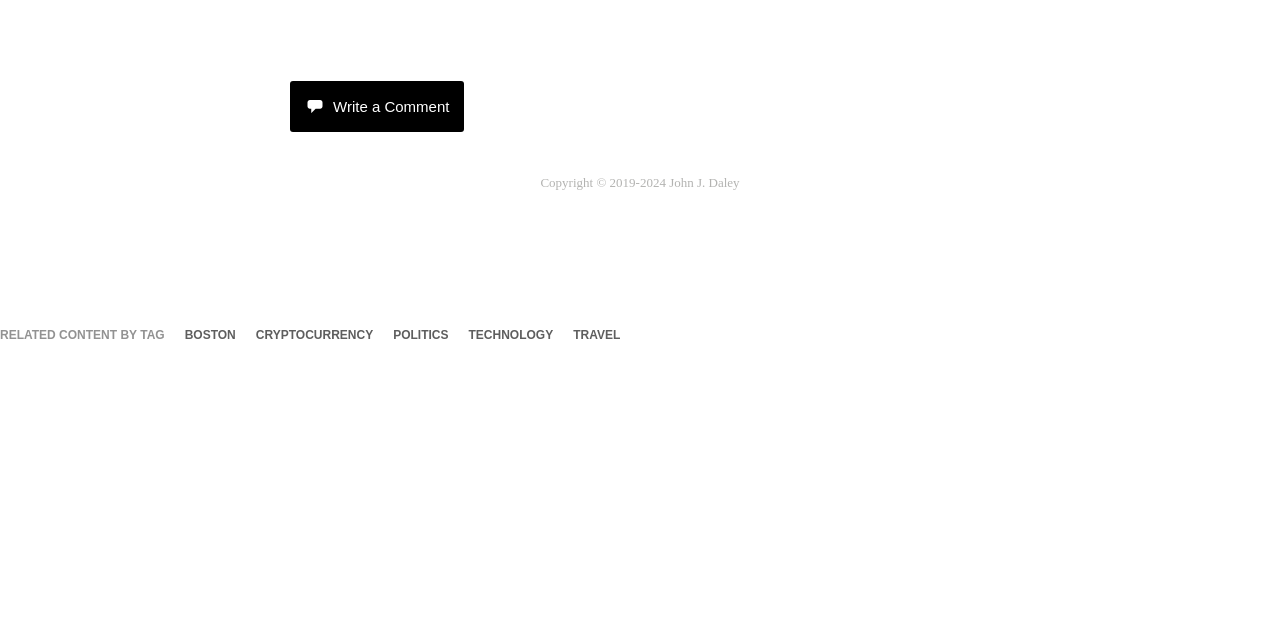Identify and provide the bounding box for the element described by: "Travel".

[0.448, 0.512, 0.485, 0.534]